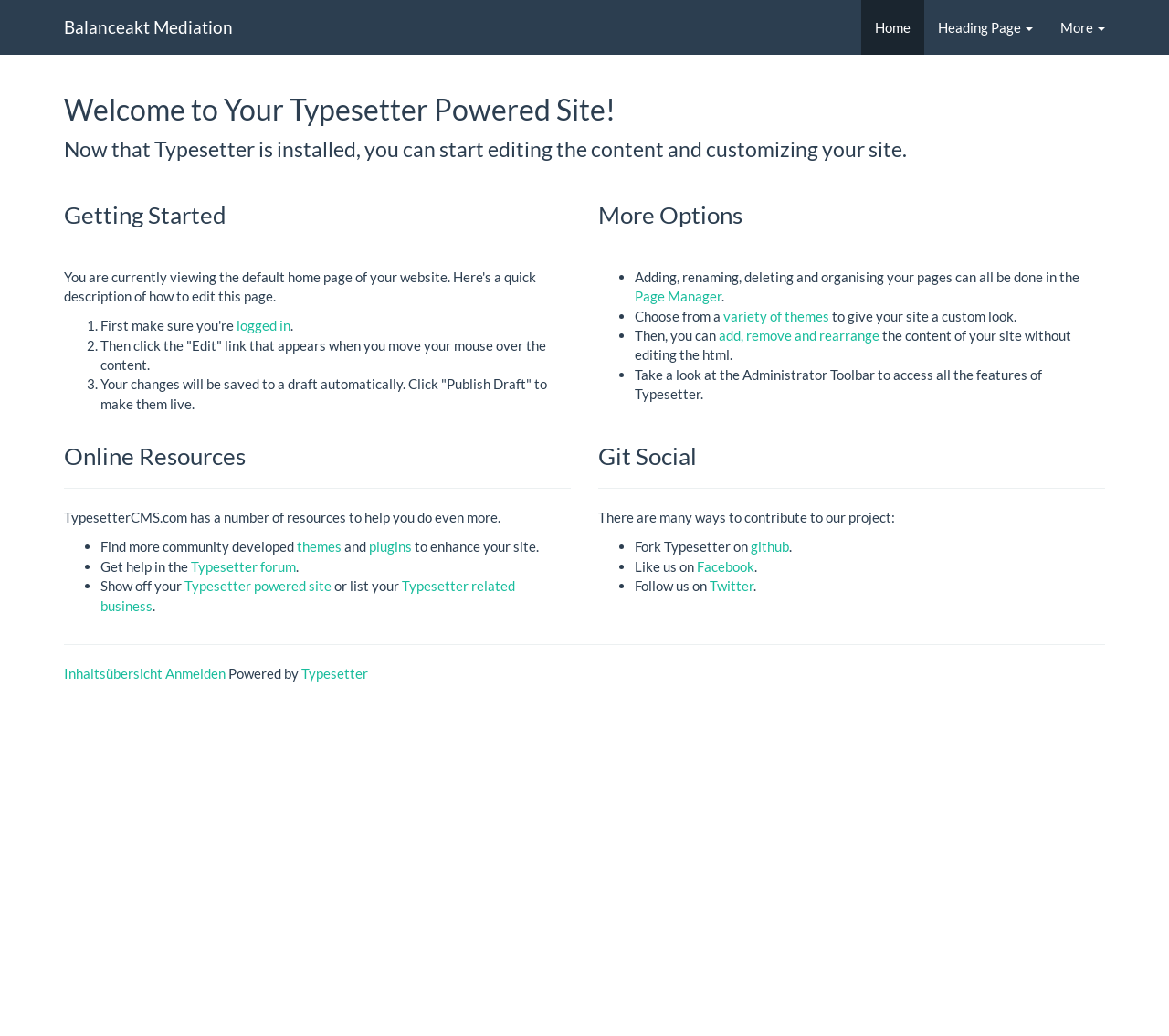Please identify the bounding box coordinates of where to click in order to follow the instruction: "Click on the 'Facebook' link".

[0.596, 0.539, 0.645, 0.554]